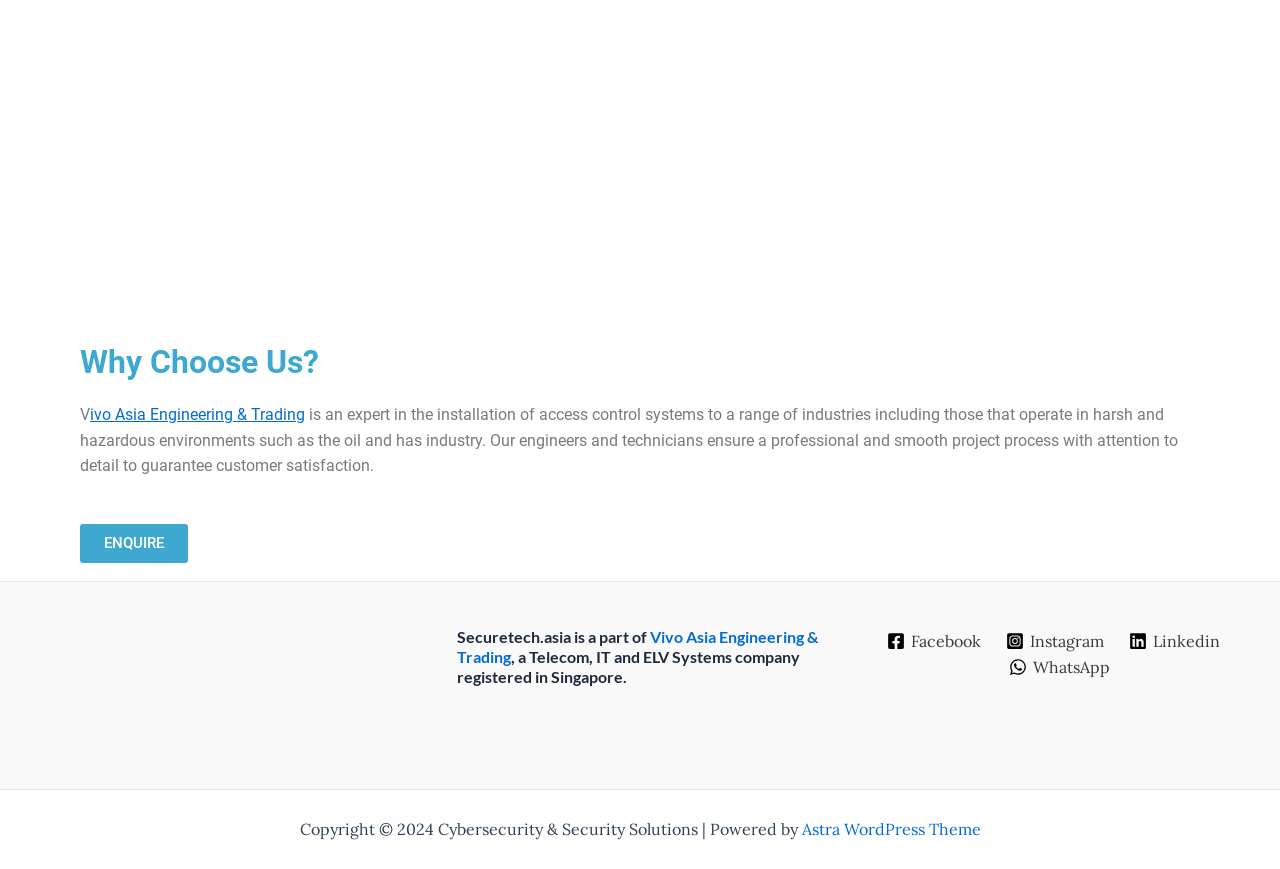Could you determine the bounding box coordinates of the clickable element to complete the instruction: "Visit 'ivo Asia Engineering & Trading'"? Provide the coordinates as four float numbers between 0 and 1, i.e., [left, top, right, bottom].

[0.07, 0.466, 0.238, 0.488]